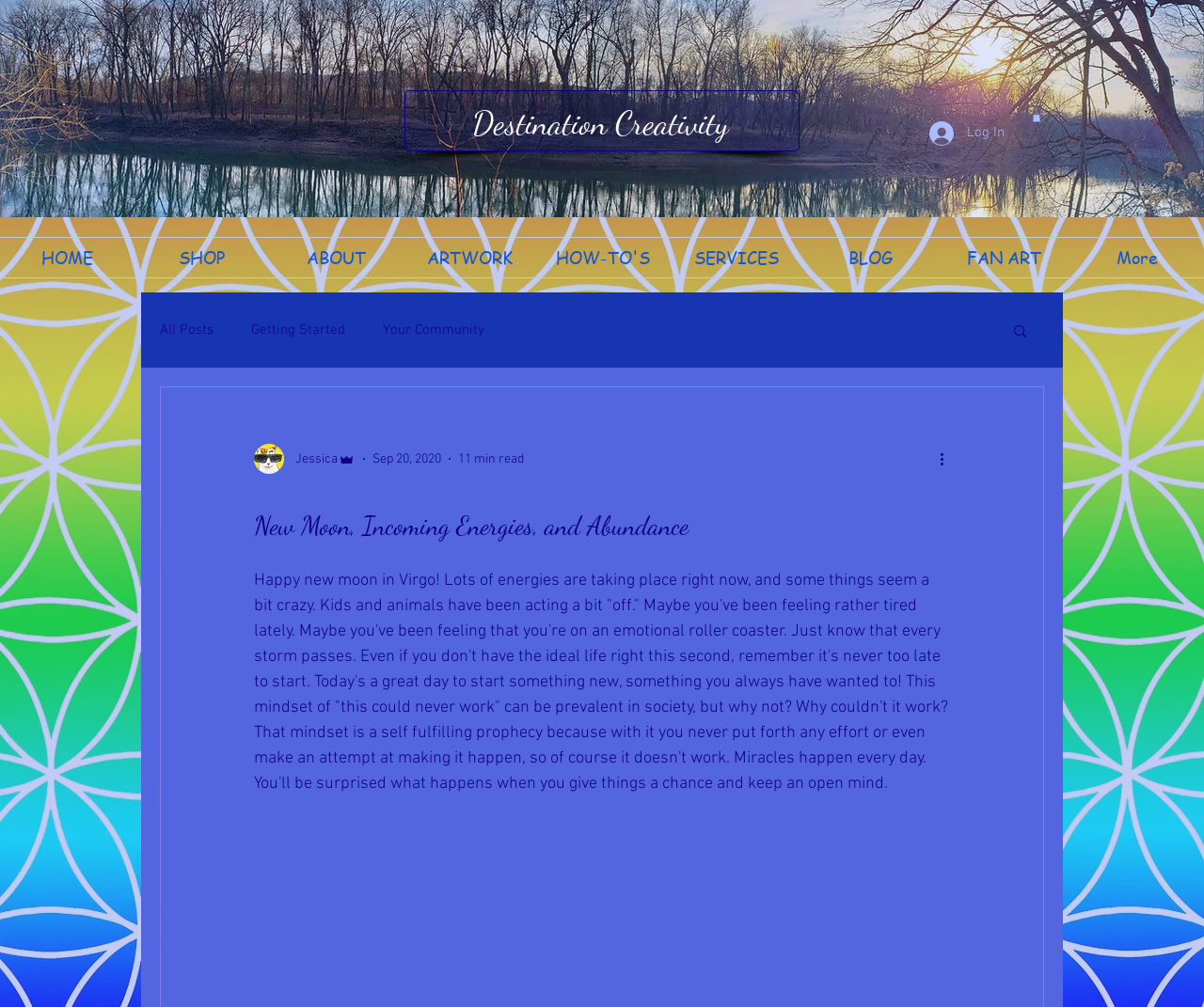Identify the bounding box coordinates for the element you need to click to achieve the following task: "click the close dialog button". The coordinates must be four float values ranging from 0 to 1, formatted as [left, top, right, bottom].

None